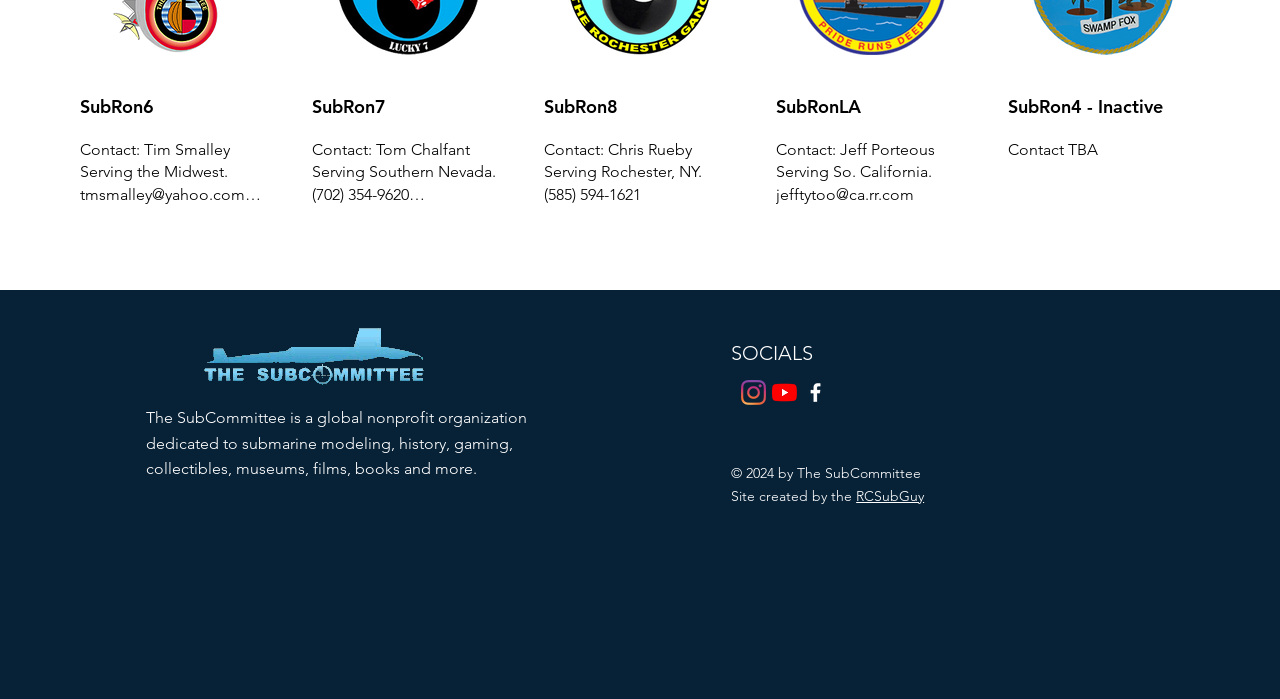What states are mentioned in the top section?
Please use the visual content to give a single word or phrase answer.

Illinois, Iowa, Indiana, Kentucky, Michigan, Minnesota, Missouri, Ohio, Wisconsin